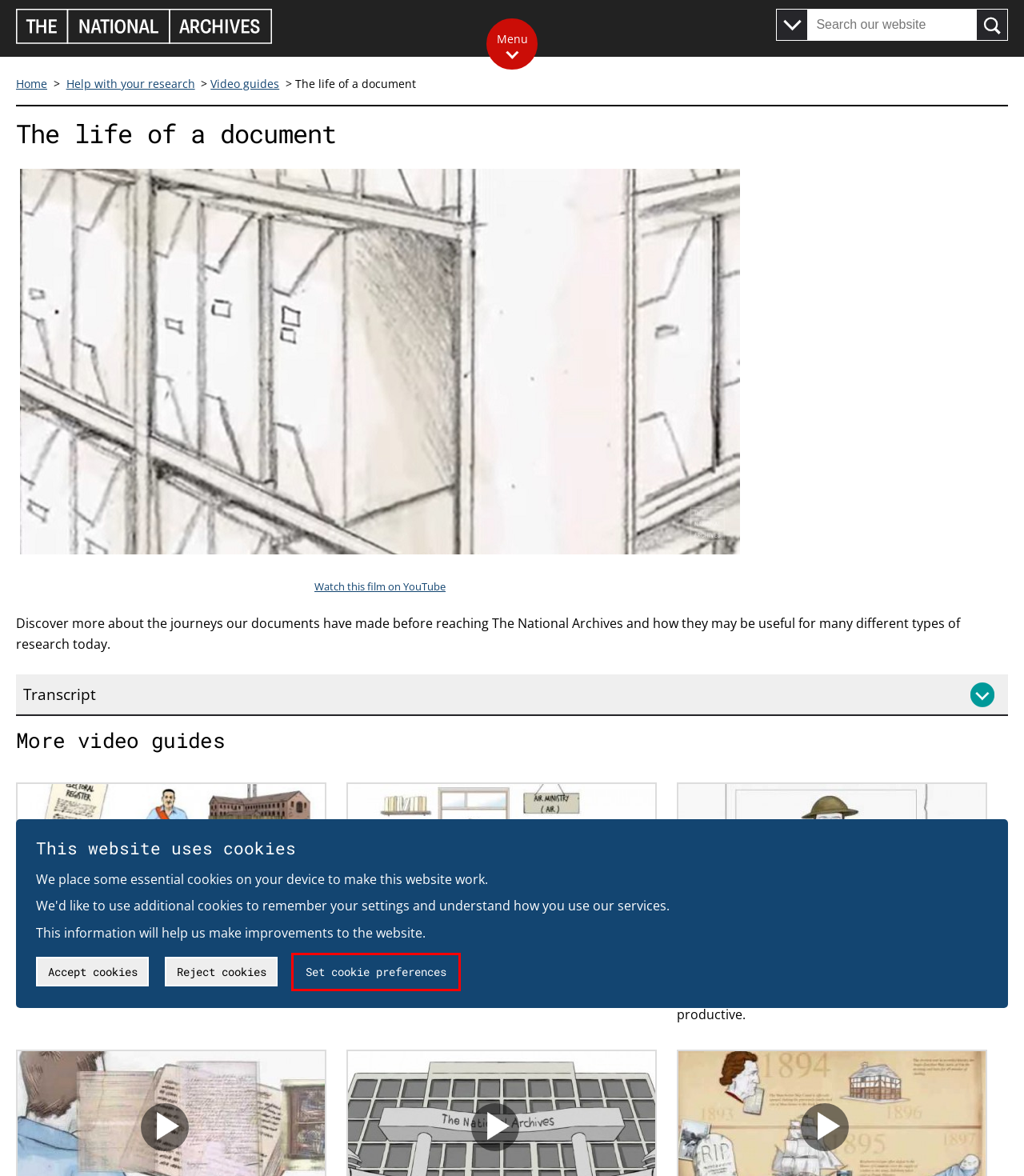Examine the webpage screenshot and identify the UI element enclosed in the red bounding box. Pick the webpage description that most accurately matches the new webpage after clicking the selected element. Here are the candidates:
A. How detailed is the catalogue? - The National Archives
B. Research routes - The National Archives
C. Video guides - The National Archives
D. Help with your research - The National Archives
E. The Gazette | Official Public Record
F. How the records are arranged - The National Archives
G. Cookies - Legal
H. Finding records in other organisations - The National Archives

G